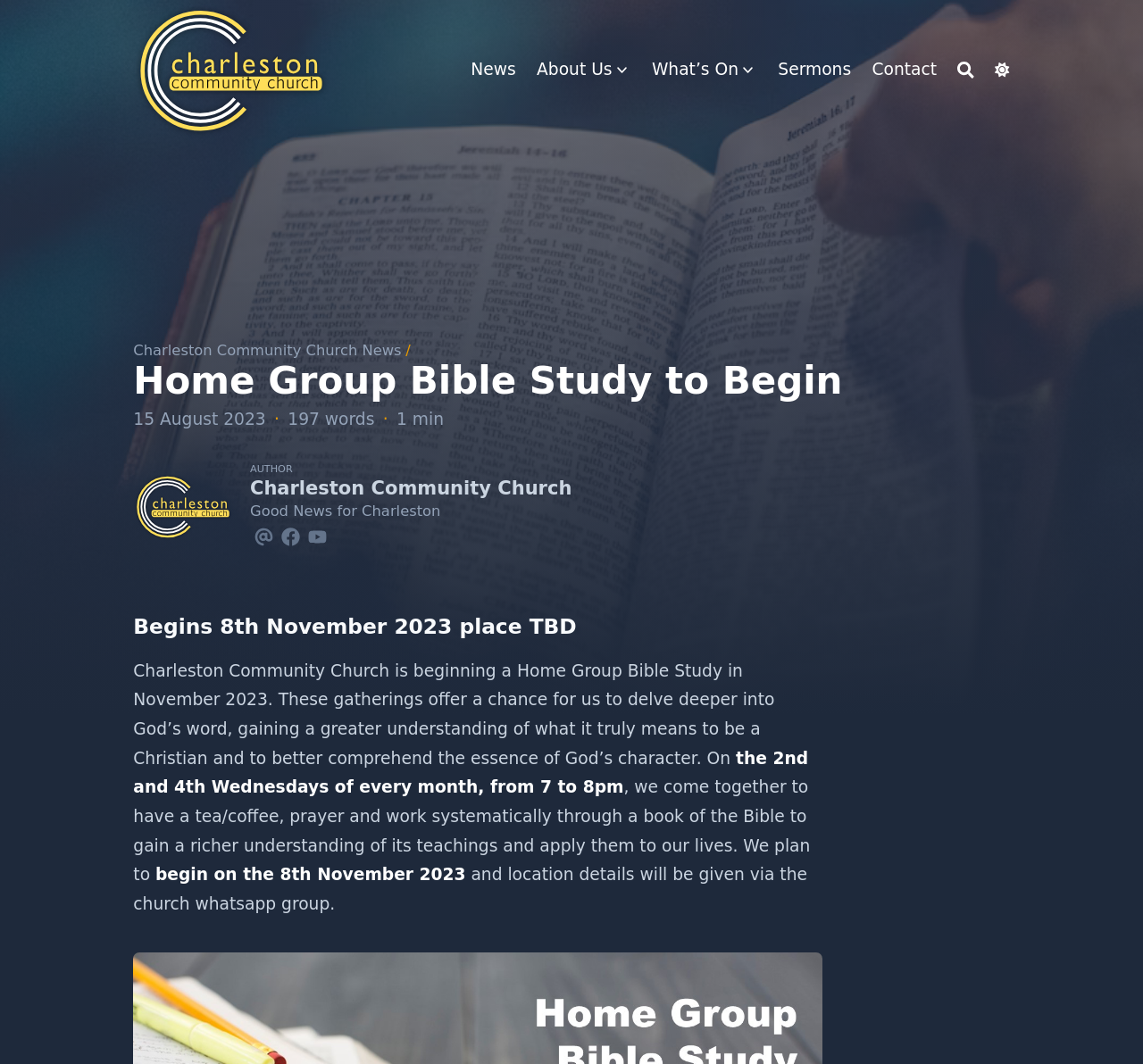What is the start date of the Home Group Bible Study?
Please give a detailed answer to the question using the information shown in the image.

The webpage mentions that the Home Group Bible Study will begin on the 8th November 2023, and the location details will be given via the church WhatsApp group.